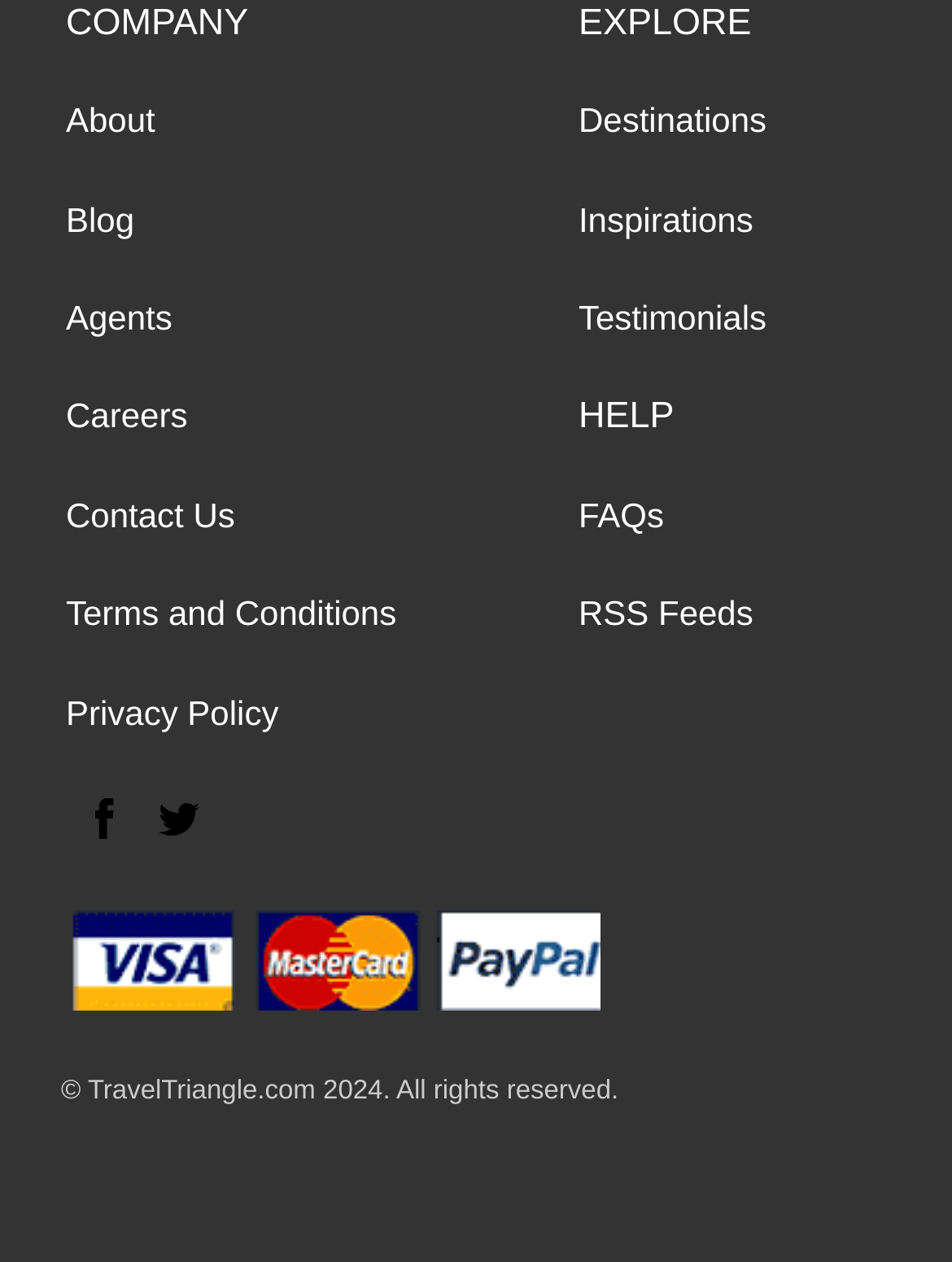Determine the coordinates of the bounding box that should be clicked to complete the instruction: "go to About page". The coordinates should be represented by four float numbers between 0 and 1: [left, top, right, bottom].

[0.069, 0.08, 0.163, 0.111]